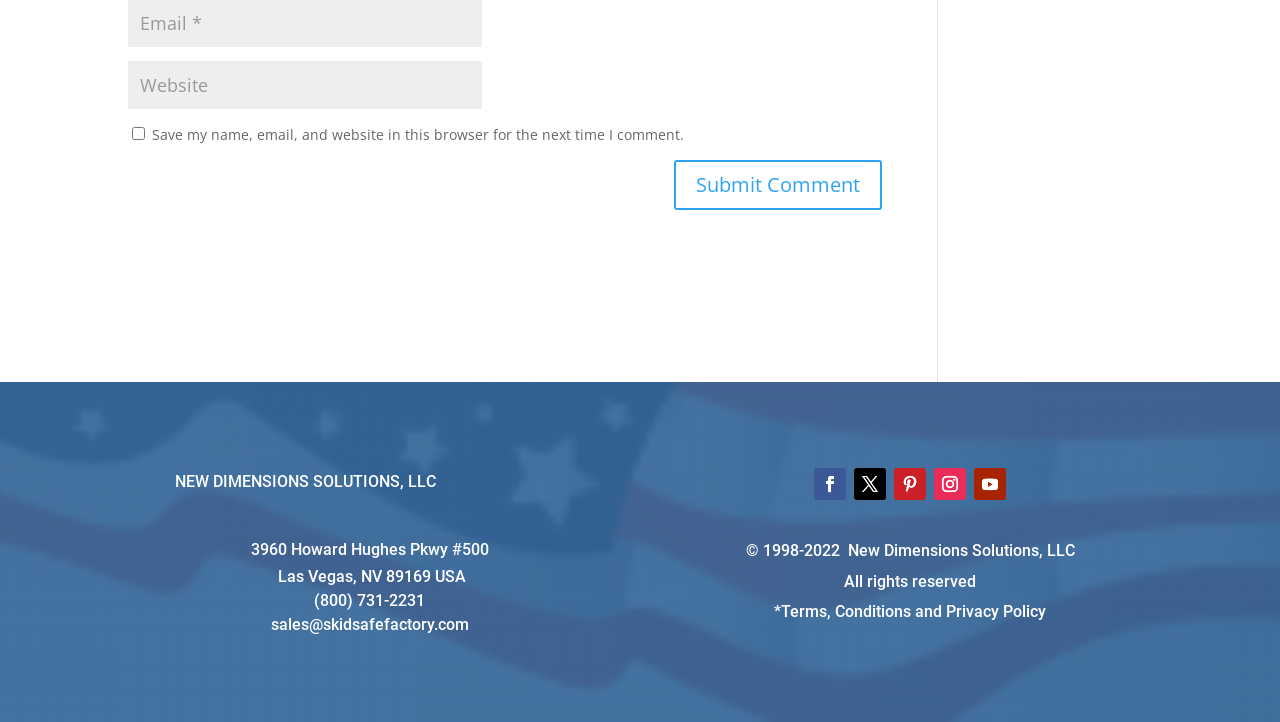Find the bounding box coordinates of the element's region that should be clicked in order to follow the given instruction: "Submit comment". The coordinates should consist of four float numbers between 0 and 1, i.e., [left, top, right, bottom].

[0.527, 0.222, 0.689, 0.292]